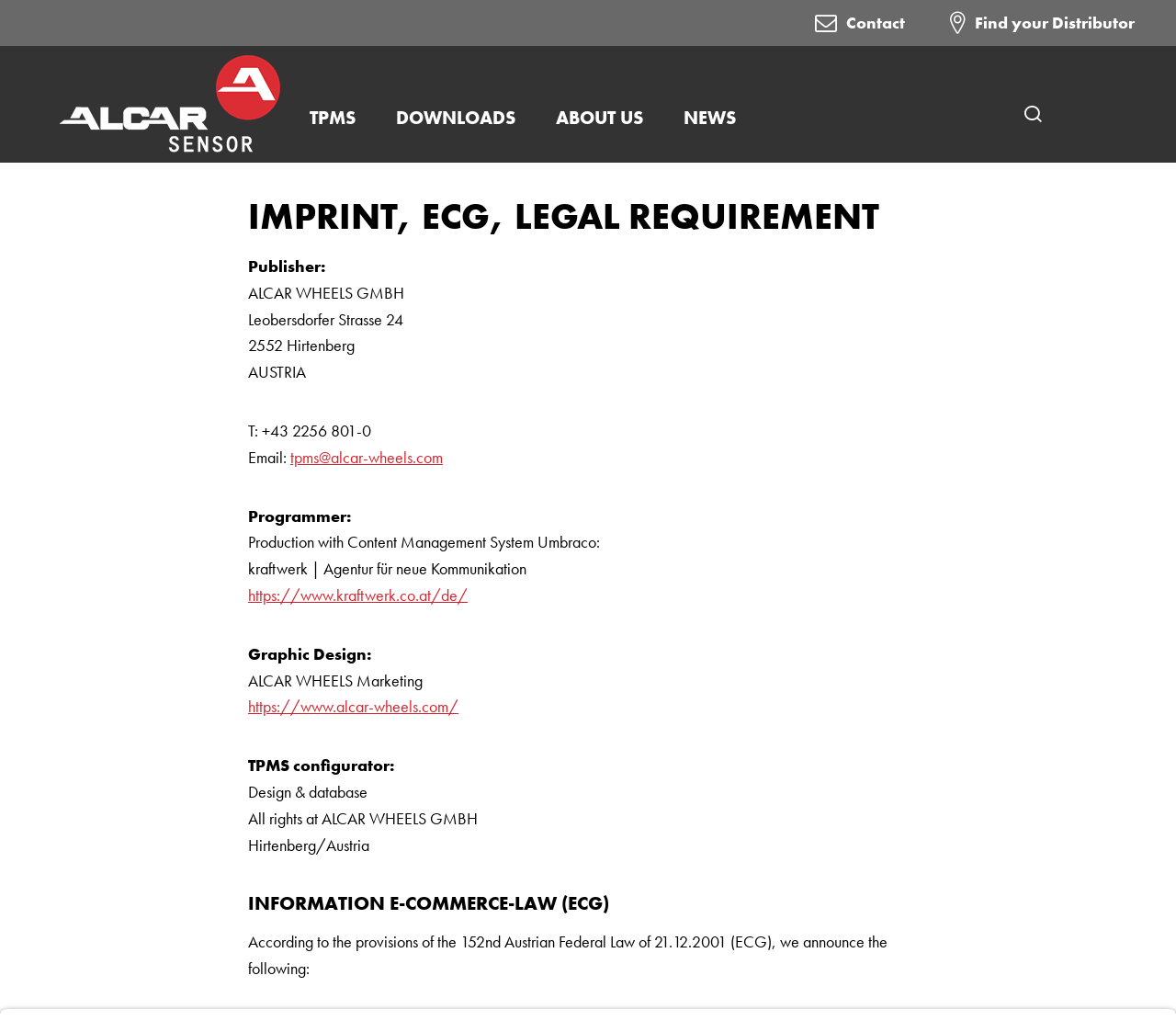Please determine the bounding box coordinates of the section I need to click to accomplish this instruction: "Find your Distributor".

[0.808, 0.0, 0.965, 0.045]